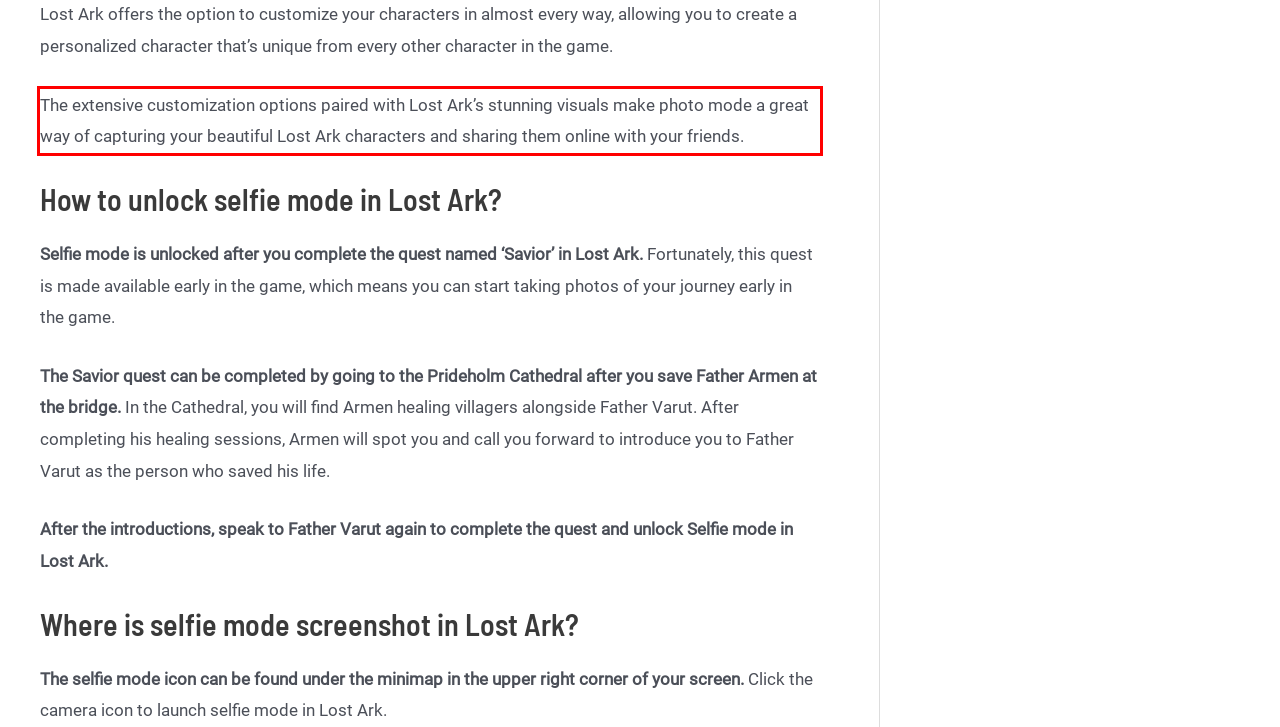Examine the screenshot of the webpage, locate the red bounding box, and generate the text contained within it.

The extensive customization options paired with Lost Ark’s stunning visuals make photo mode a great way of capturing your beautiful Lost Ark characters and sharing them online with your friends.